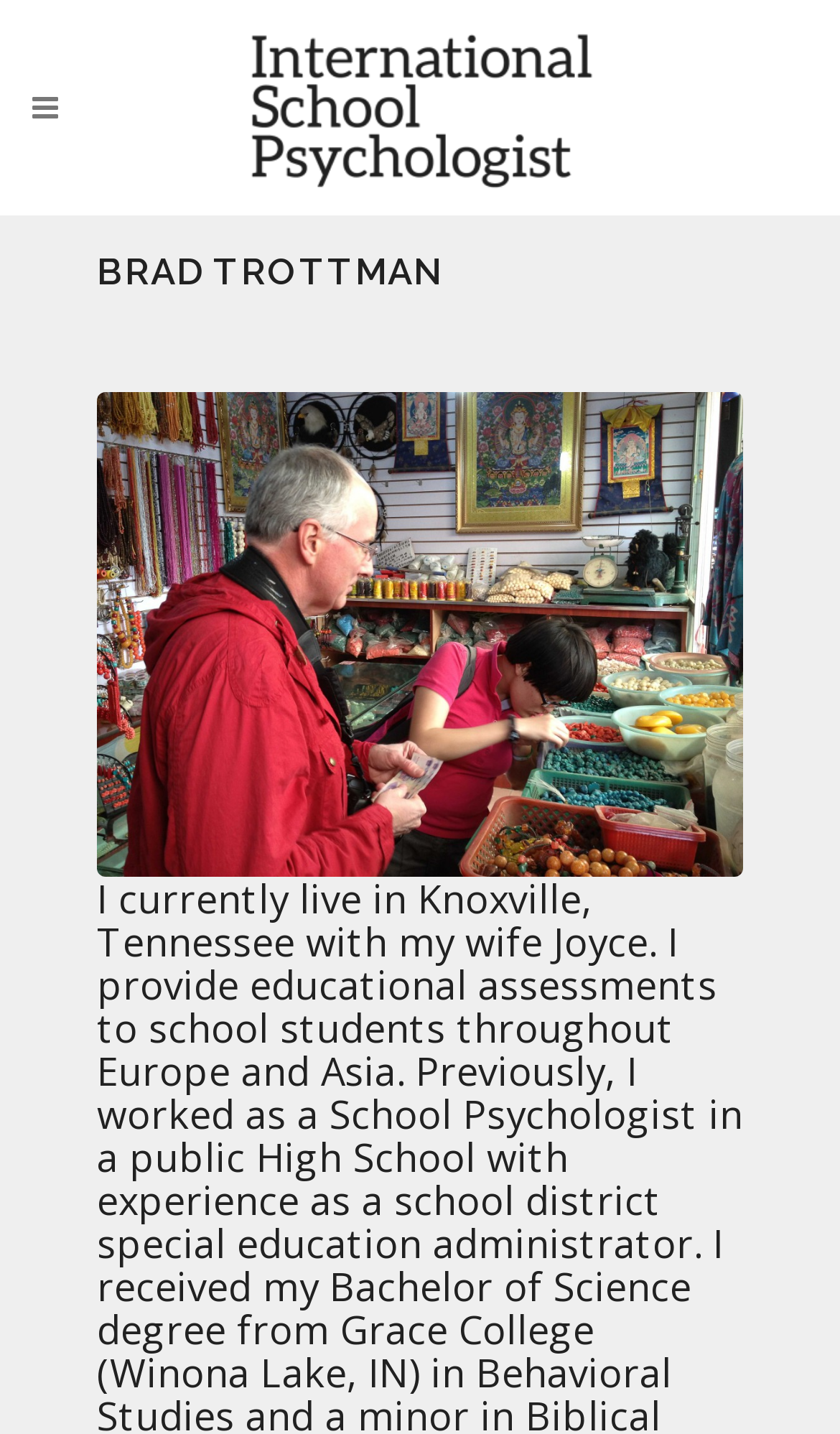What is the position of the logo on the webpage?
Please provide a comprehensive answer based on the visual information in the image.

Based on the bounding box coordinates of the logo element, it is positioned at [0.292, 0.015, 0.708, 0.135] which indicates that it is located at the top center of the webpage.